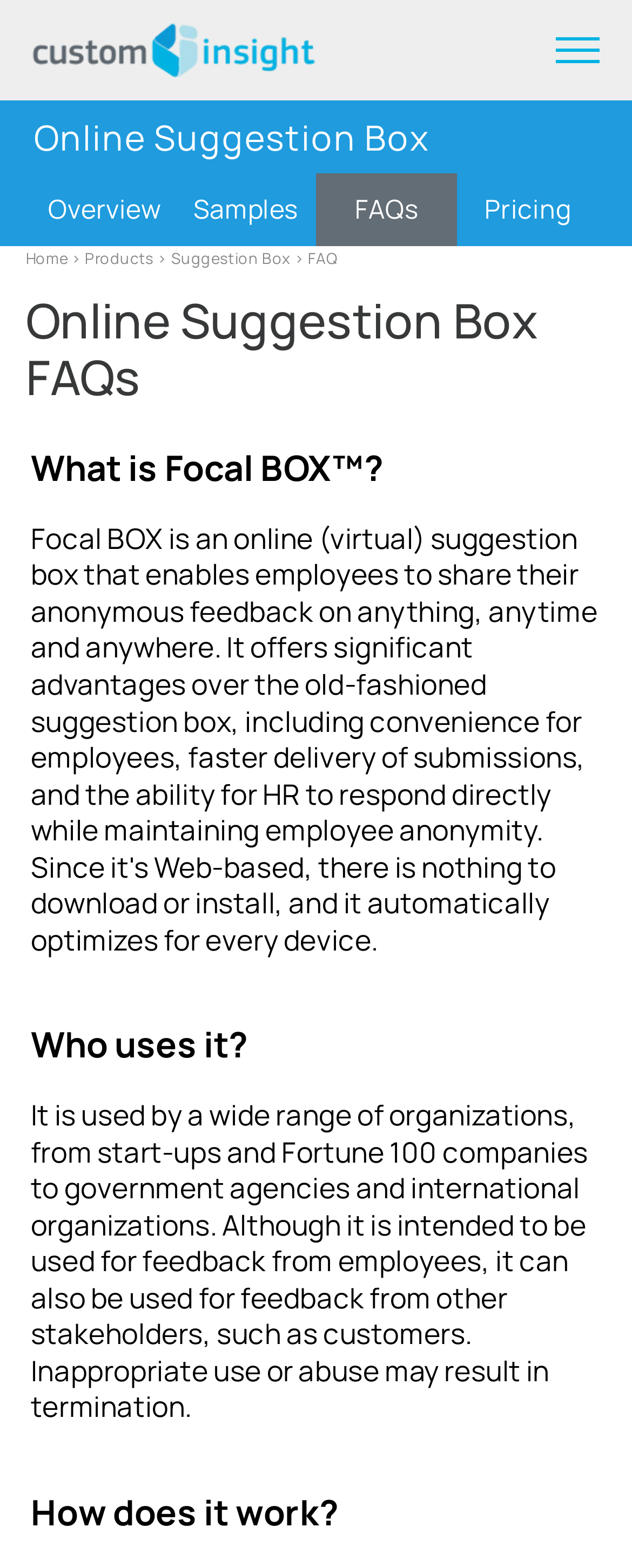Provide a single word or phrase answer to the question: 
What happens if the online suggestion box is used inappropriately?

Termination